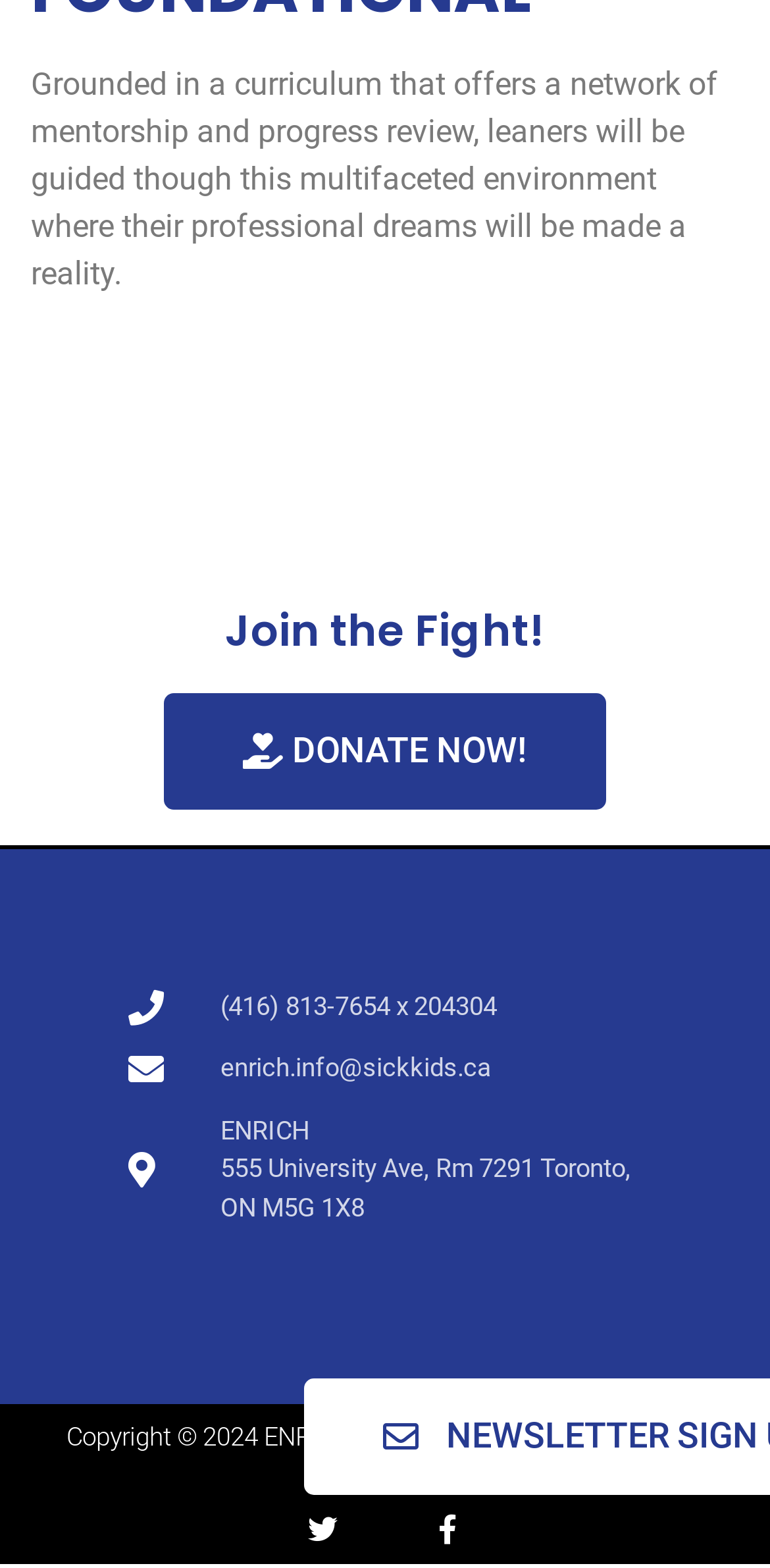Can you find the bounding box coordinates for the UI element given this description: "Webhoster.ca"? Provide the coordinates as four float numbers between 0 and 1: [left, top, right, bottom].

[0.4, 0.924, 0.6, 0.942]